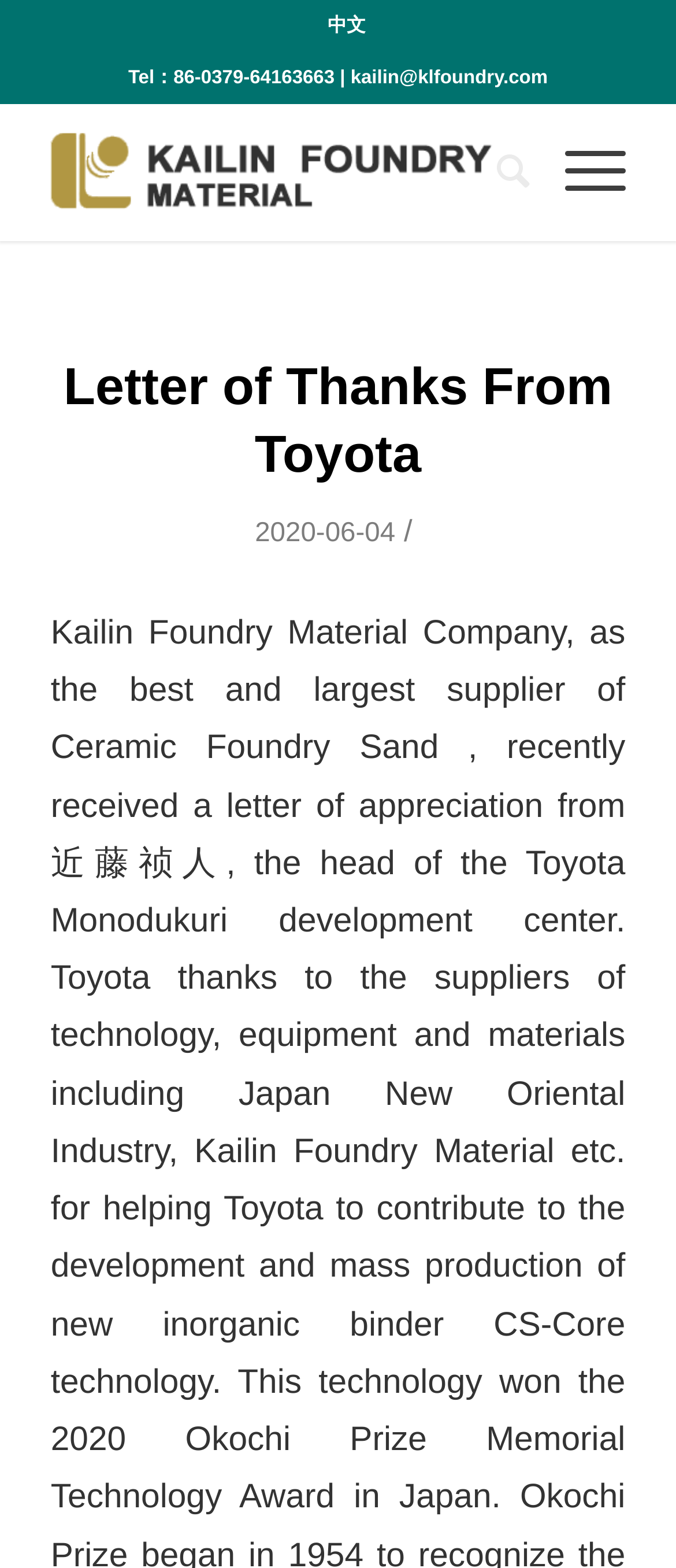Please study the image and answer the question comprehensively:
What is the name of the company that received a letter from Toyota?

I found the company name by looking at the heading 'Letter of Thanks From Toyota' and the logo of the company, which is displayed as 'Kailin Foundry'.